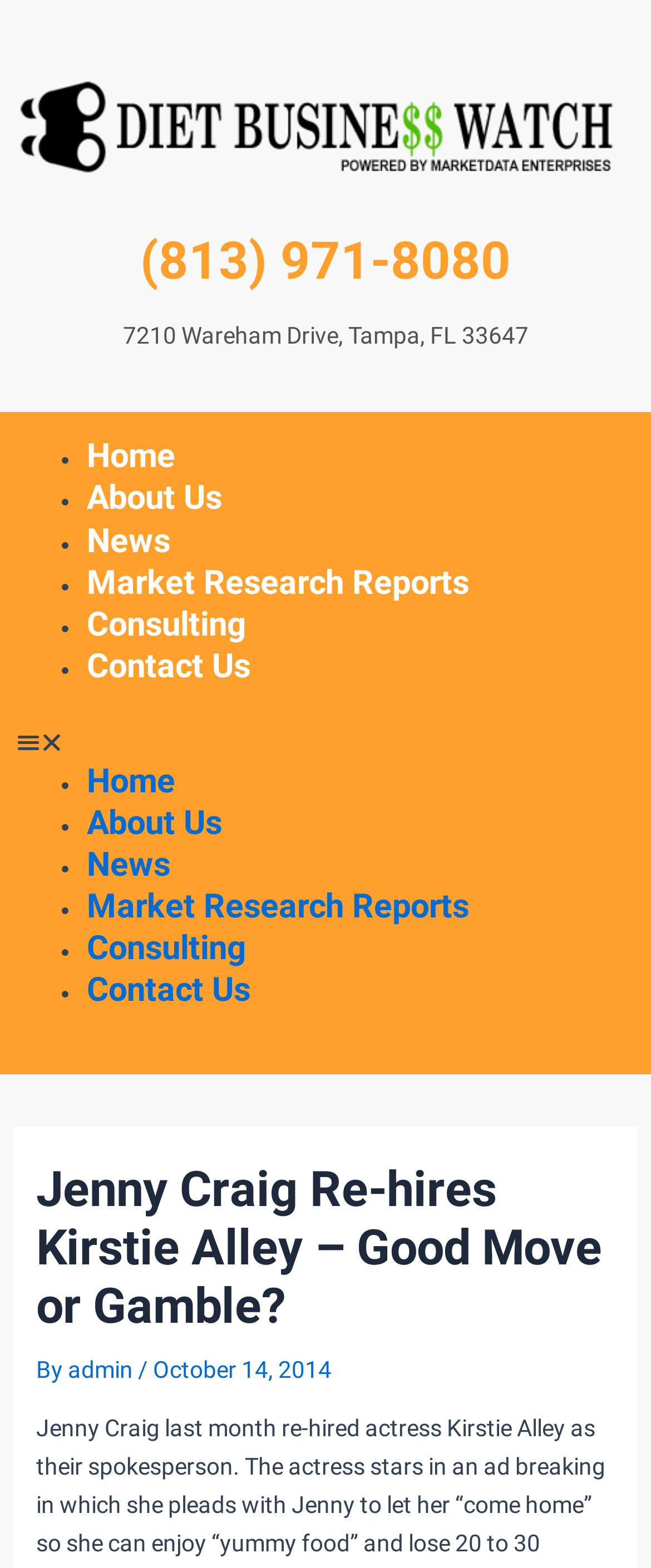What is the address of the business?
Based on the screenshot, provide a one-word or short-phrase response.

7210 Wareham Drive, Tampa, FL 33647